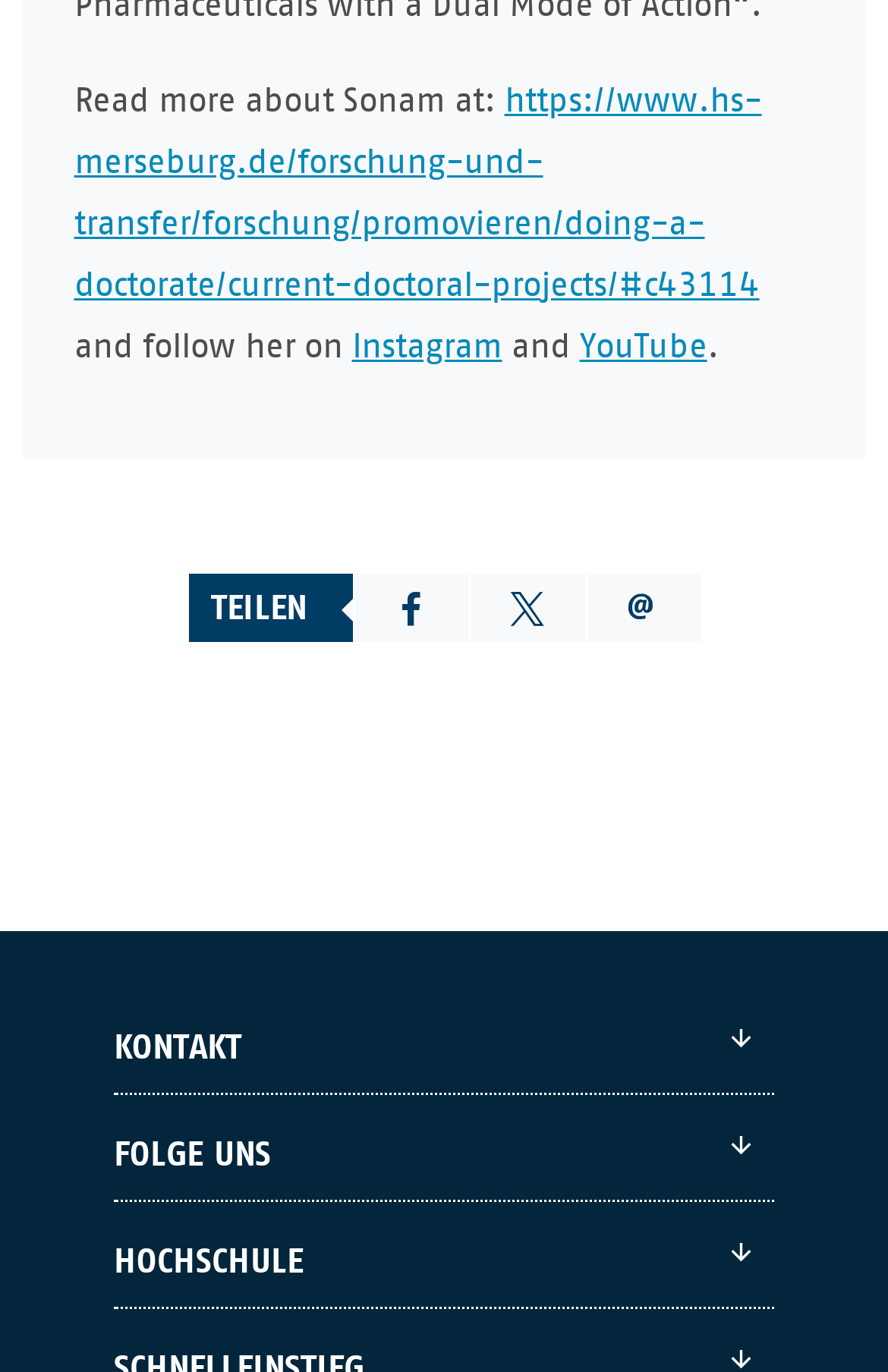How many social media platforms are mentioned?
Refer to the image and answer the question using a single word or phrase.

2